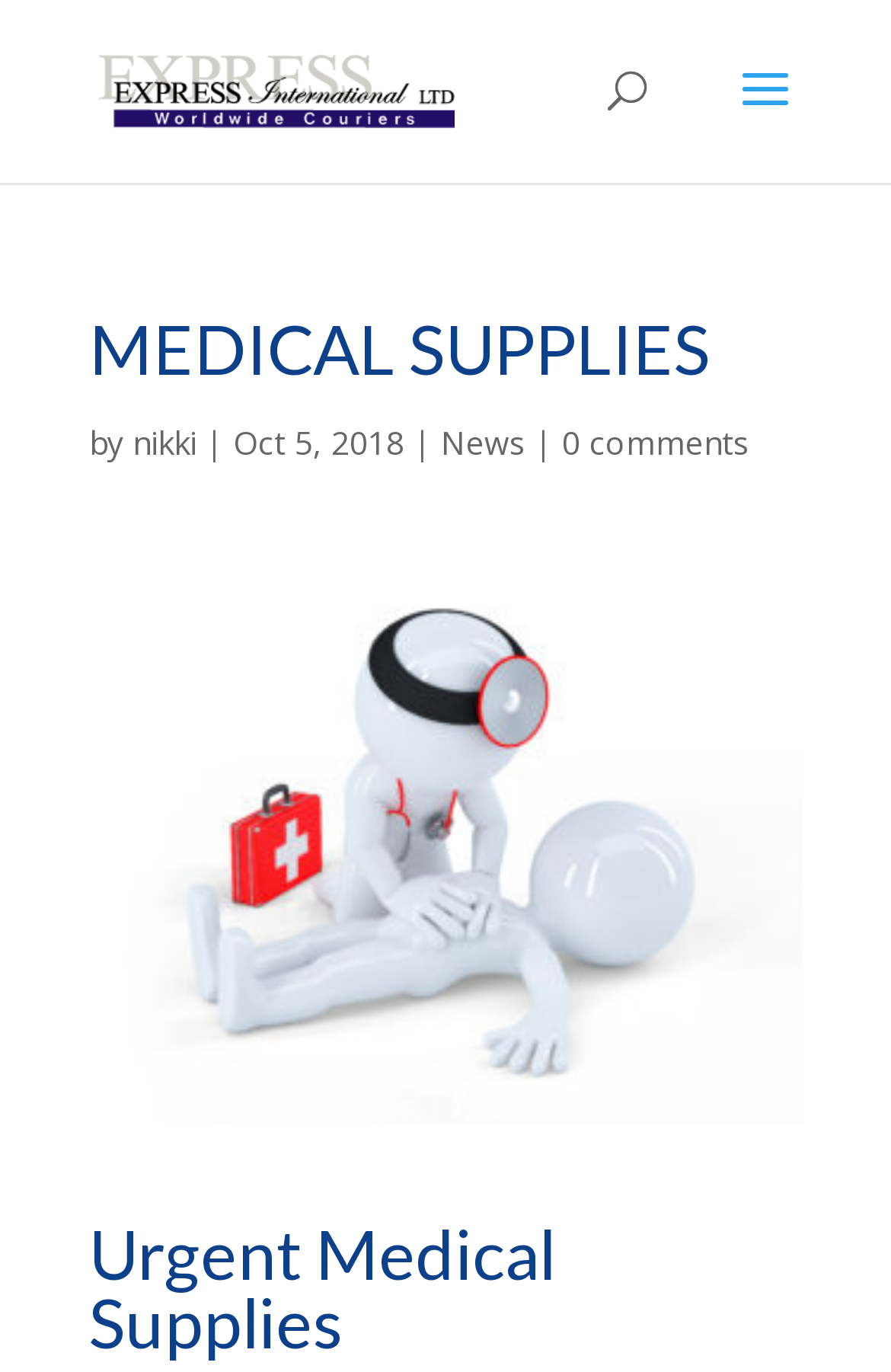Carefully examine the image and provide an in-depth answer to the question: Is there a search bar on the webpage?

I analyzed the webpage structure and found a search bar element at the top of the page, which suggests that users can search for content on the website.